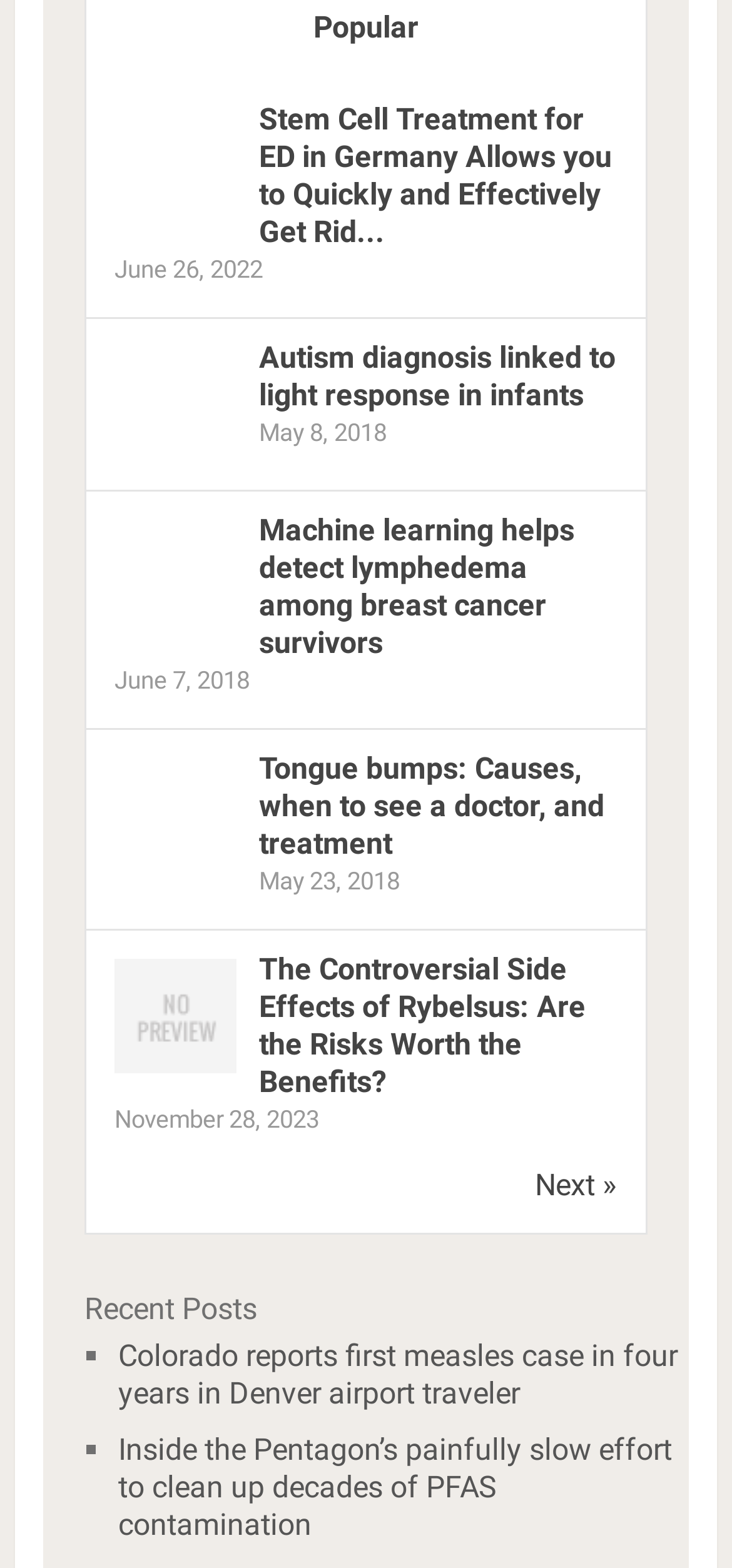Please provide a comprehensive answer to the question below using the information from the image: What is the section title above the list of links?

I found the static text element 'Recent Posts' which is located above the list of links at the bottom of the webpage, and determined that it is the section title.